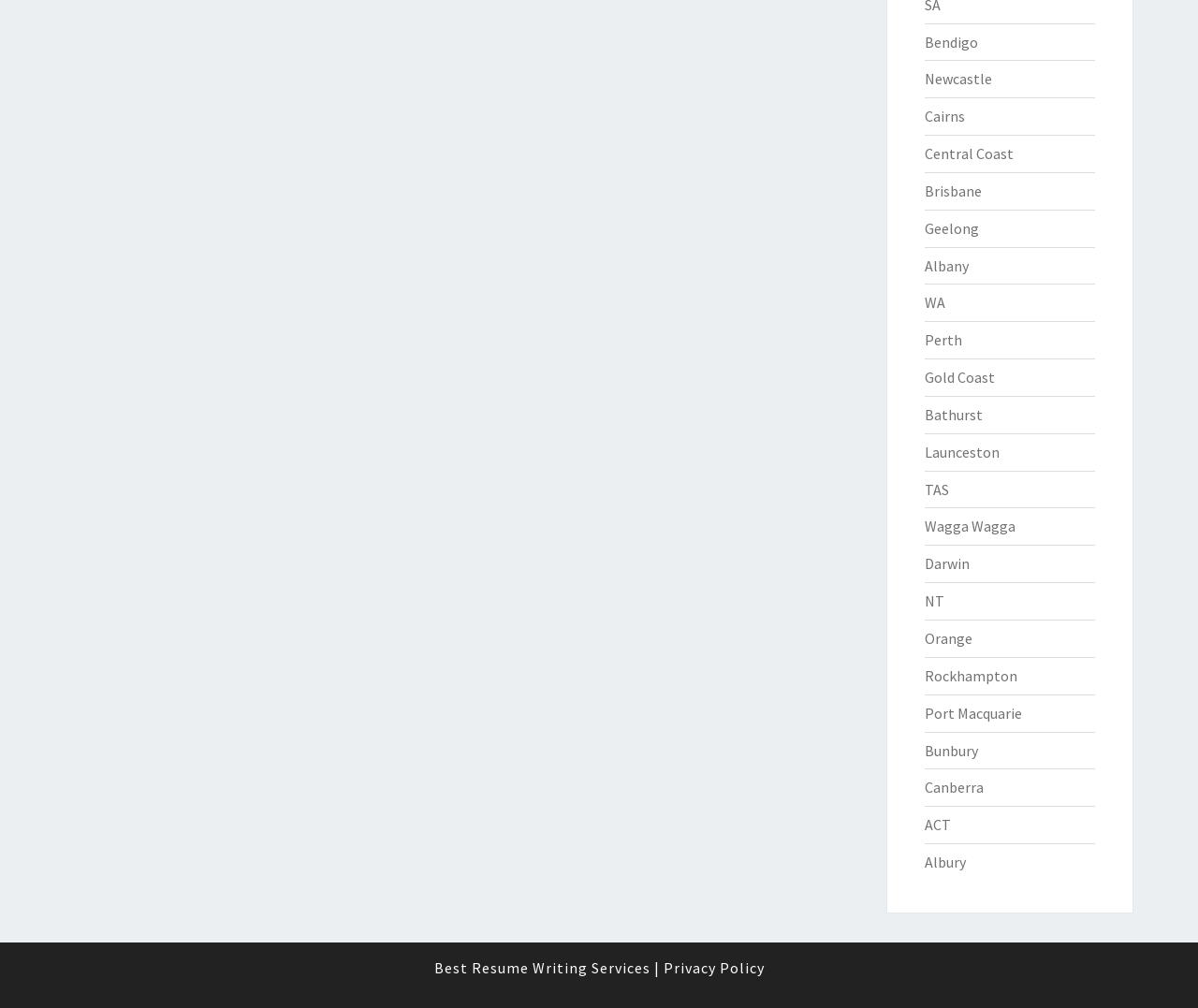What is the purpose of the links at the bottom of the webpage?
Provide an in-depth answer to the question, covering all aspects.

The links at the bottom of the webpage, such as 'Best Resume Writing Services', 'Privacy Policy', and '|', seem to provide additional information or resources related to the main content of the webpage. They may be secondary or supporting links that offer more details or context.